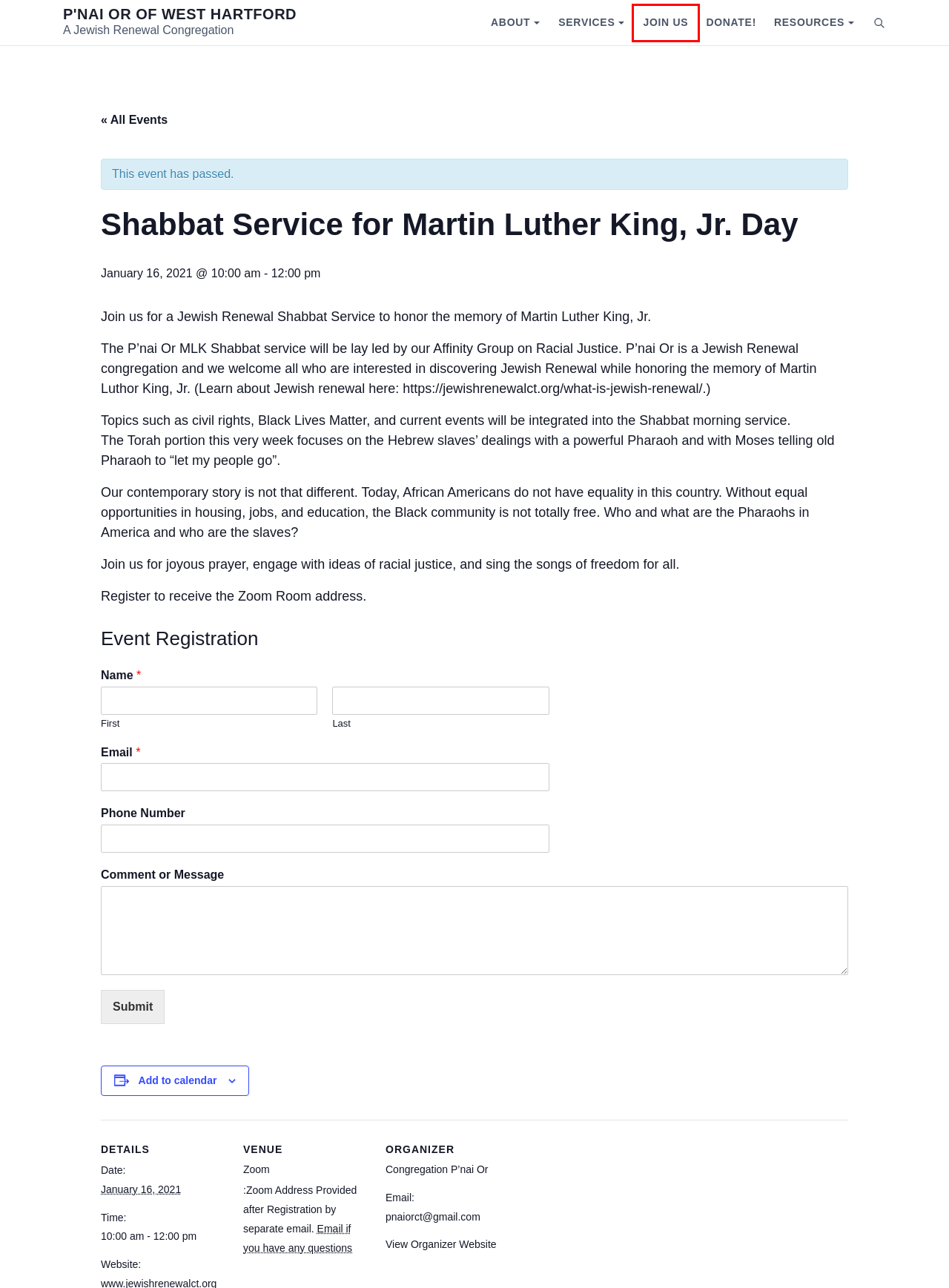Inspect the screenshot of a webpage with a red rectangle bounding box. Identify the webpage description that best corresponds to the new webpage after clicking the element inside the bounding box. Here are the candidates:
A. Shabbat Service 10am – P'nai Or of West Hartford
B. P'nai Or of West Hartford – A Jewish Renewal Congregation
C. eStar - Lightweight Yet Powerful WordPress Theme - GretaThemes
D. What is Jewish Renewal? – P'nai Or of West Hartford
E. Join Us – P'nai Or of West Hartford
F. Upcoming Events – P'nai Or of West Hartford
G. Rosh Hashanah 5781 – P'nai Or of West Hartford
H. Donate! – P'nai Or of West Hartford

E